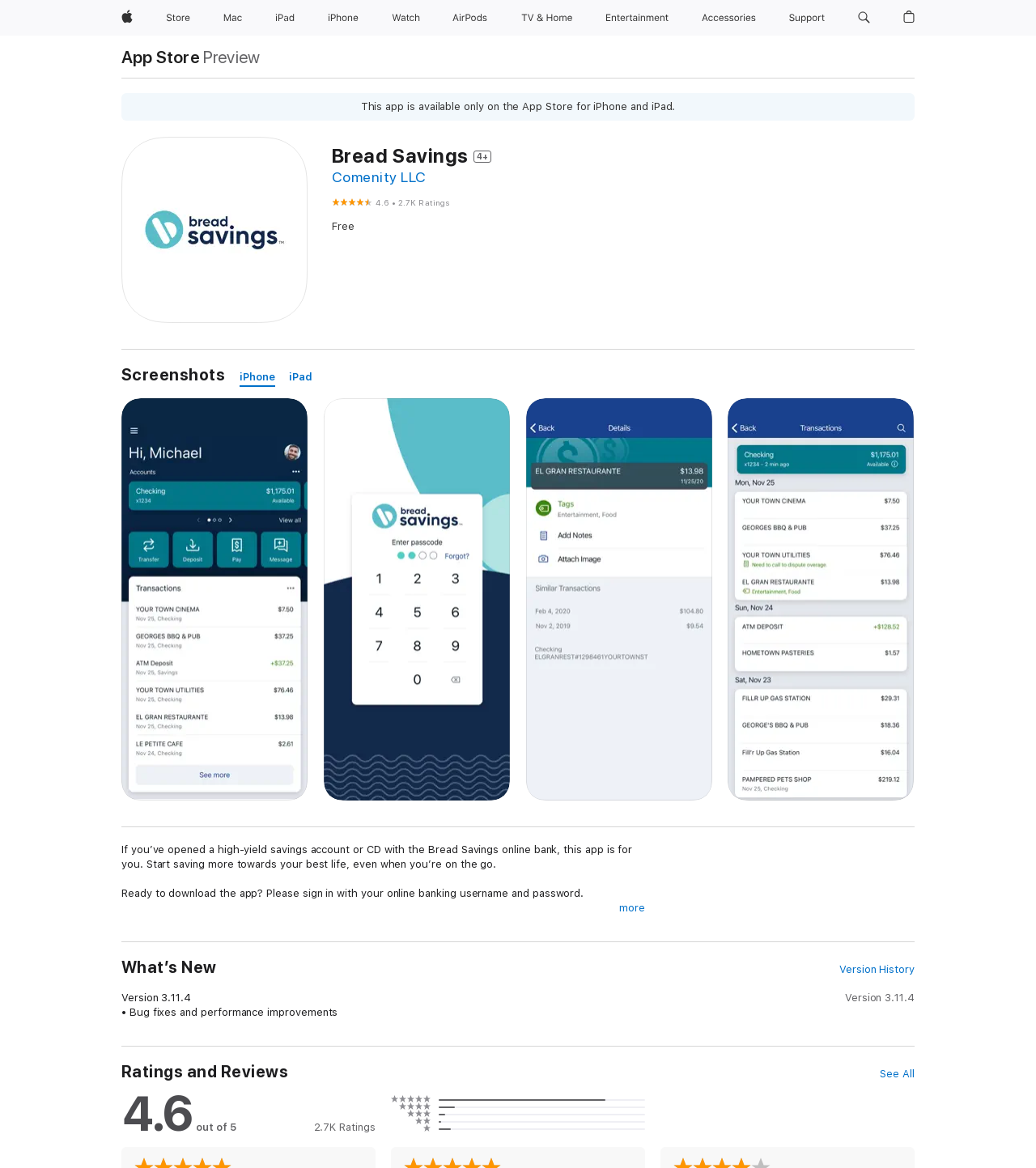Specify the bounding box coordinates of the area that needs to be clicked to achieve the following instruction: "View Version History".

[0.81, 0.824, 0.883, 0.836]